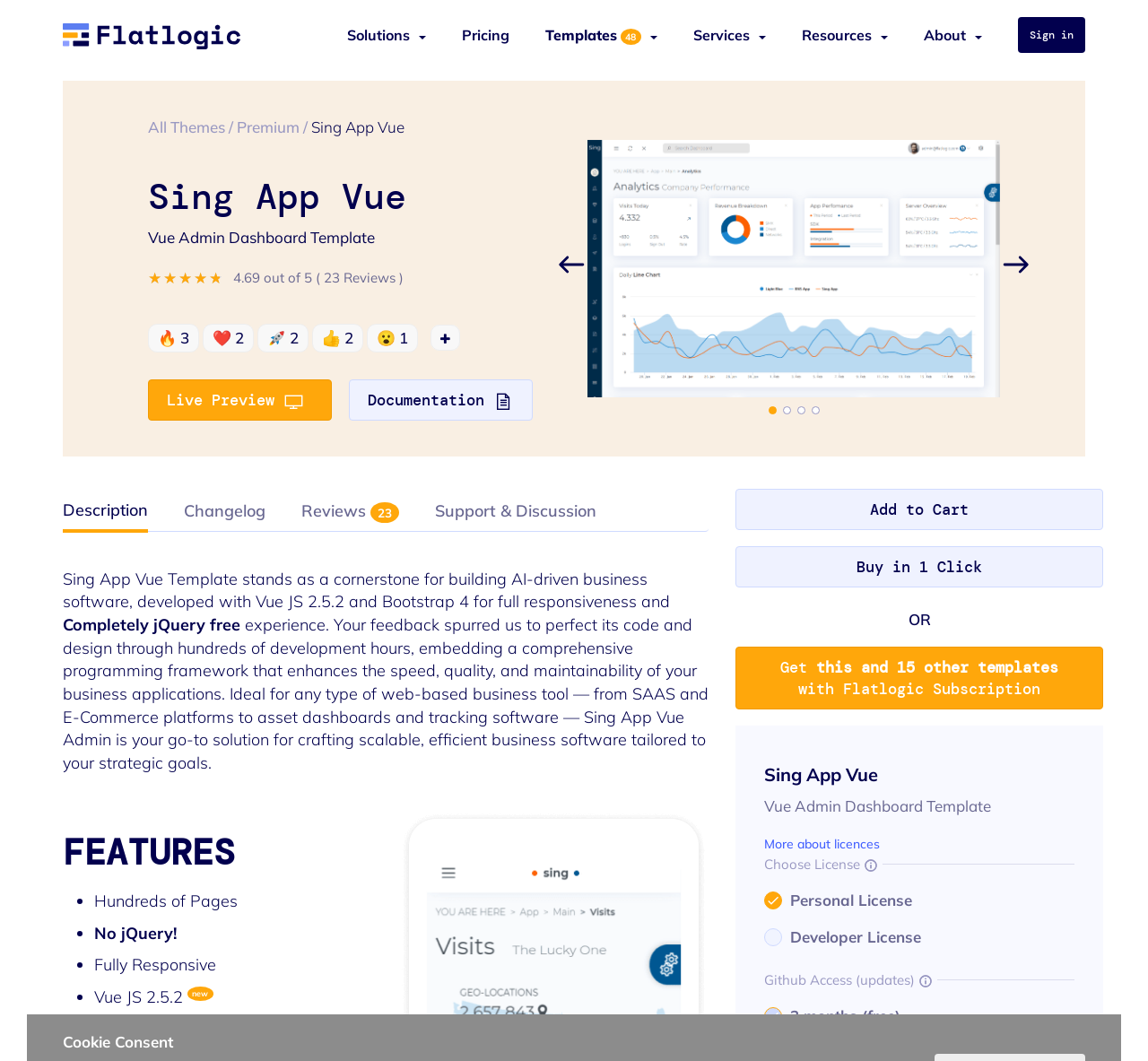Determine the bounding box coordinates of the clickable element to achieve the following action: 'Click on the Description link'. Provide the coordinates as four float values between 0 and 1, formatted as [left, top, right, bottom].

[0.055, 0.471, 0.129, 0.491]